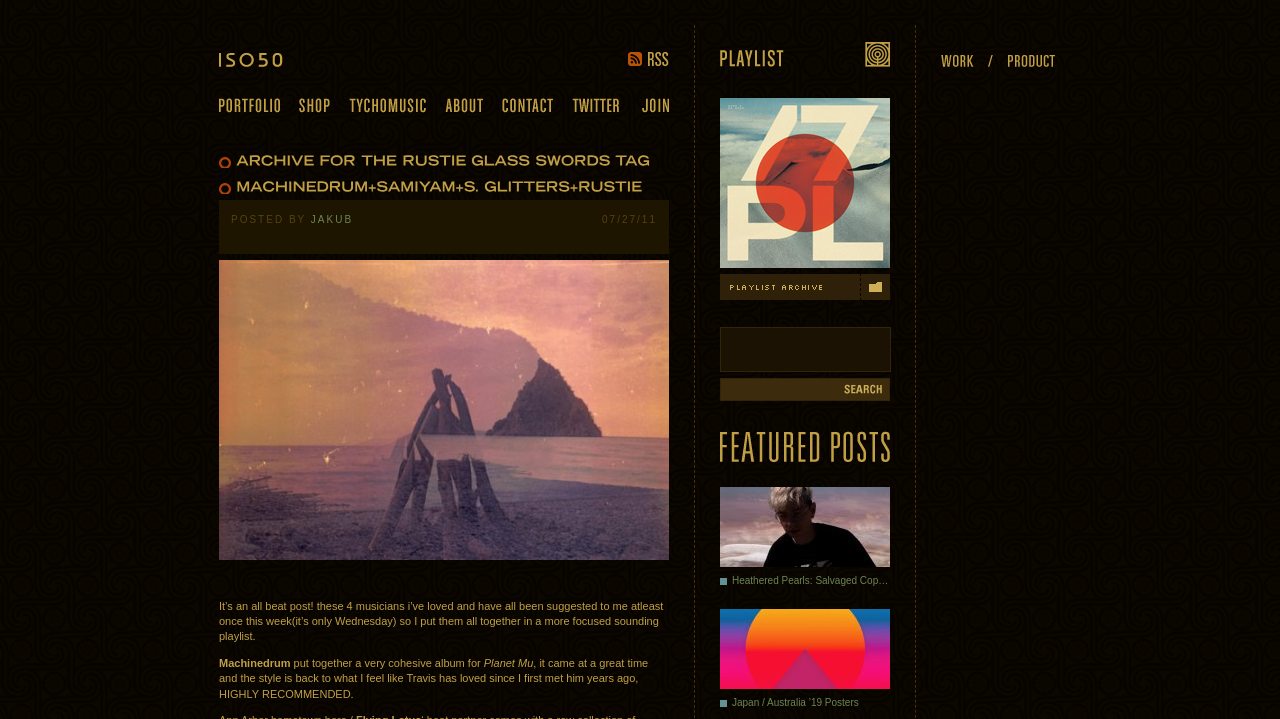Find the bounding box coordinates for the area that must be clicked to perform this action: "Read the Featured Posts".

[0.562, 0.599, 0.695, 0.642]